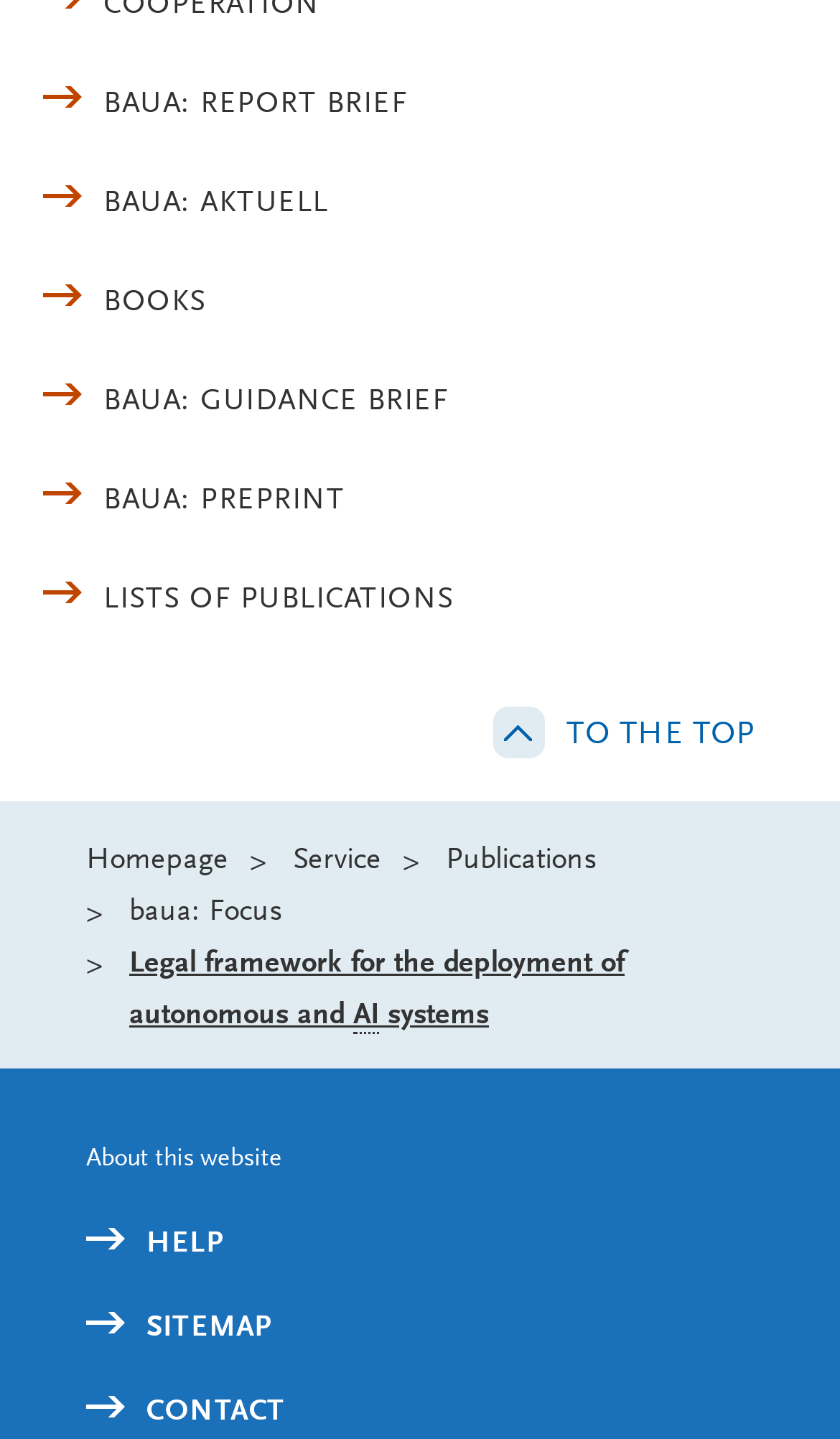Identify the bounding box coordinates for the UI element described as: "Lists of Publications". The coordinates should be provided as four floats between 0 and 1: [left, top, right, bottom].

[0.051, 0.4, 0.949, 0.431]